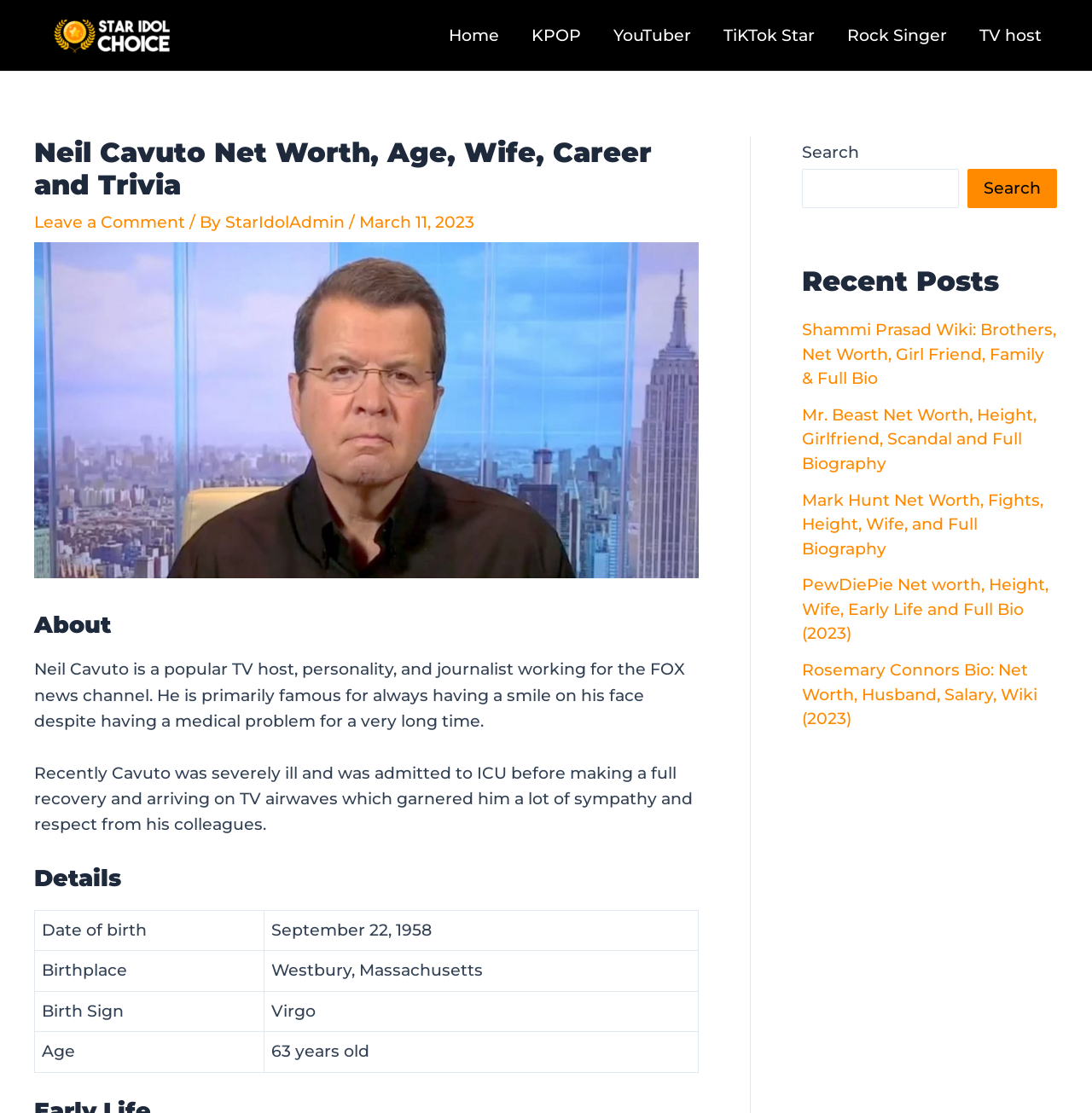Identify the bounding box coordinates for the element you need to click to achieve the following task: "Read about Neil Cavuto's net worth". Provide the bounding box coordinates as four float numbers between 0 and 1, in the form [left, top, right, bottom].

[0.031, 0.592, 0.627, 0.657]